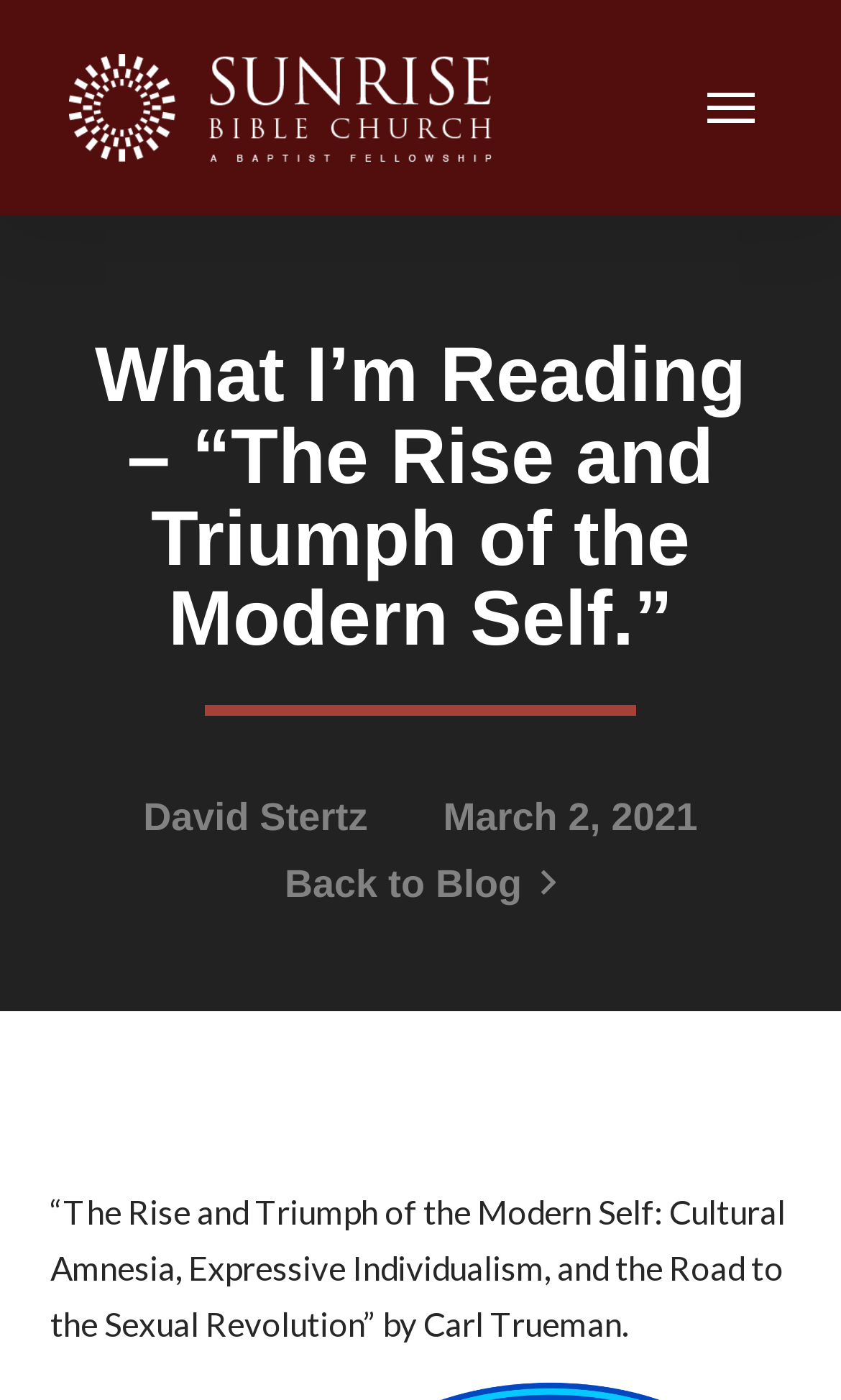What is the date of the blog post?
Answer the question with just one word or phrase using the image.

March 2, 2021